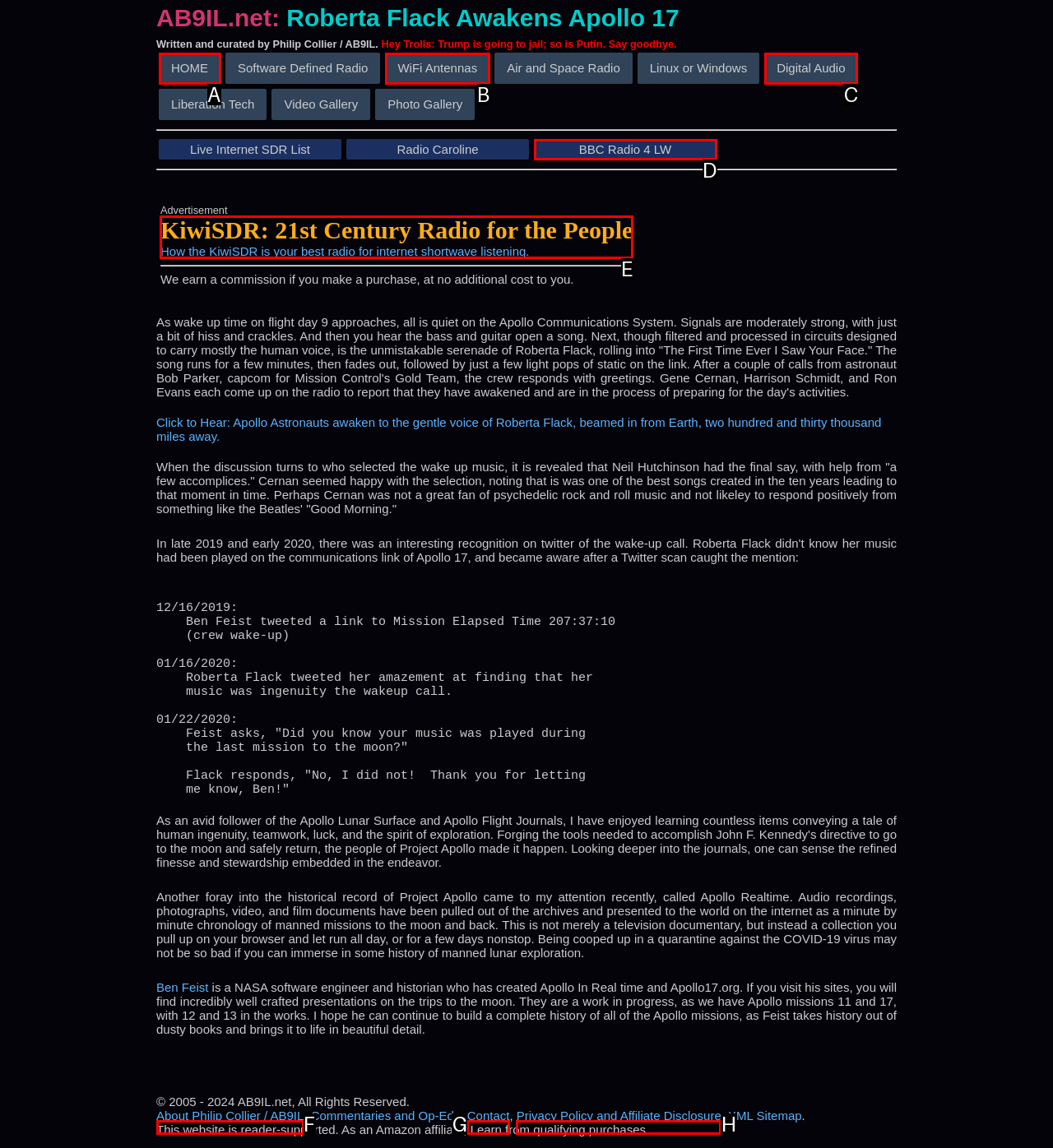Determine the letter of the element you should click to carry out the task: Visit the KiwiSDR page
Answer with the letter from the given choices.

E